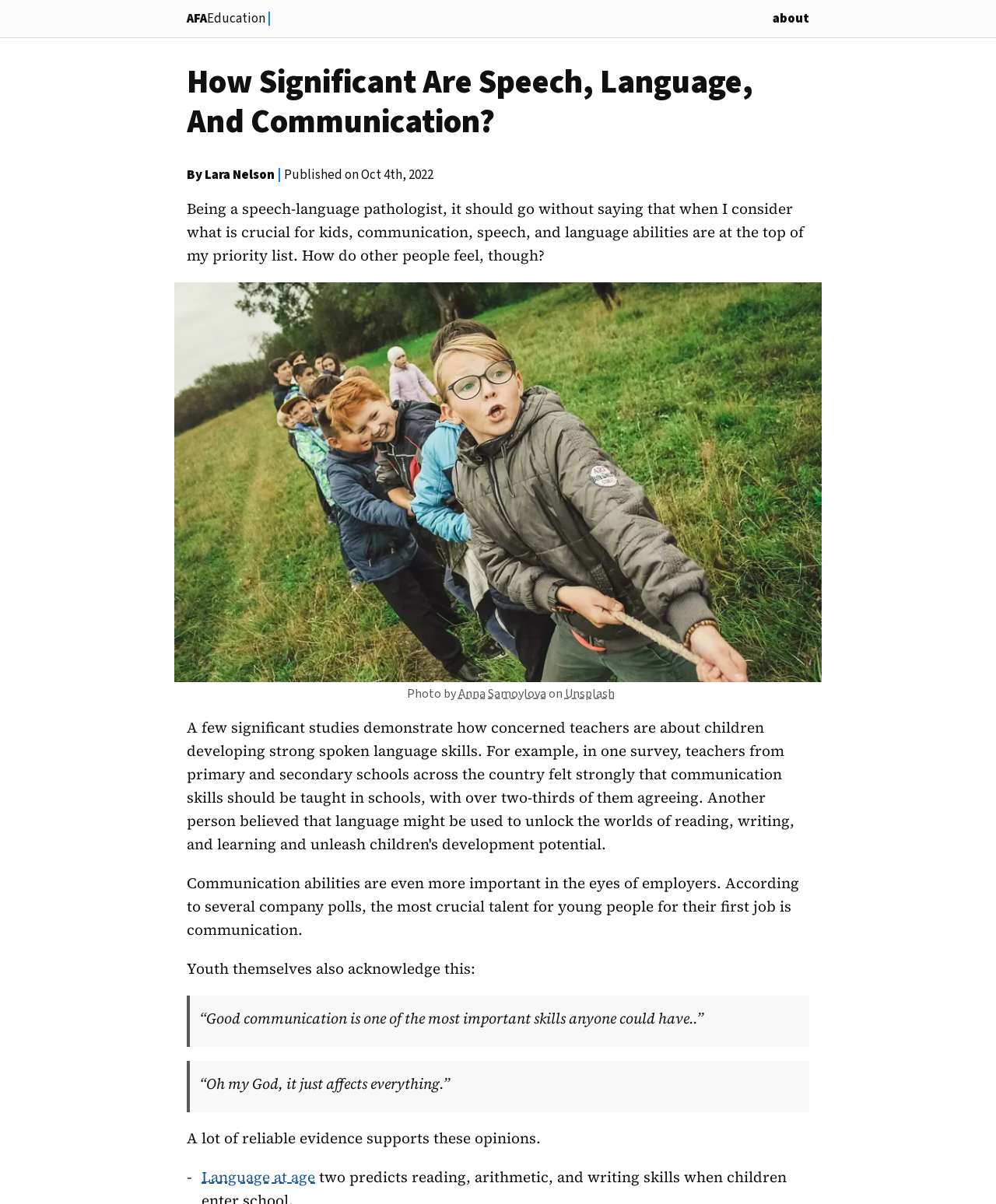Extract the primary headline from the webpage and present its text.

How Significant Are Speech, Language, And Communication?